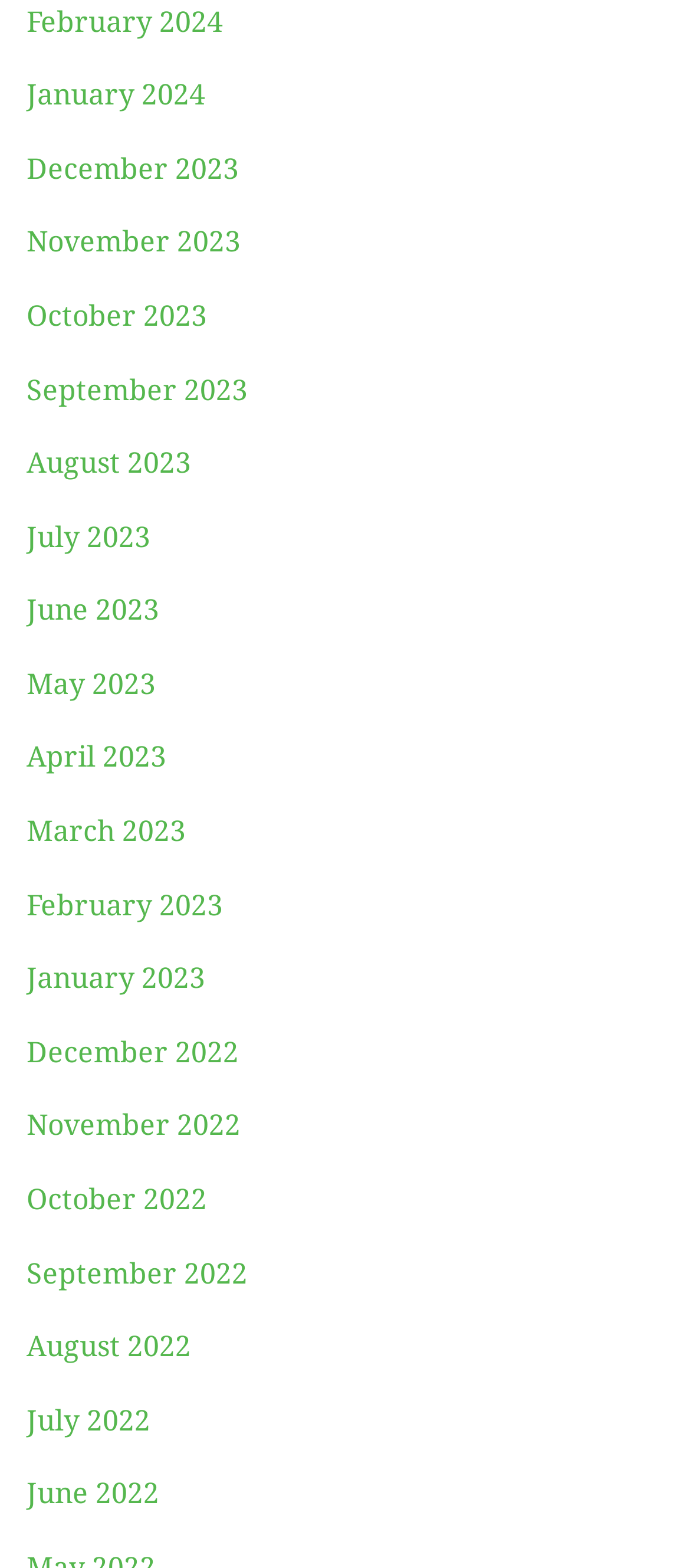Is the list of months in ascending or descending order?
Ensure your answer is thorough and detailed.

I analyzed the list of links on the webpage and noticed that the months are listed in reverse chronological order, with the most recent month ('February 2024') at the top and the oldest month ('June 2022') at the bottom. This suggests that the list is in descending order.